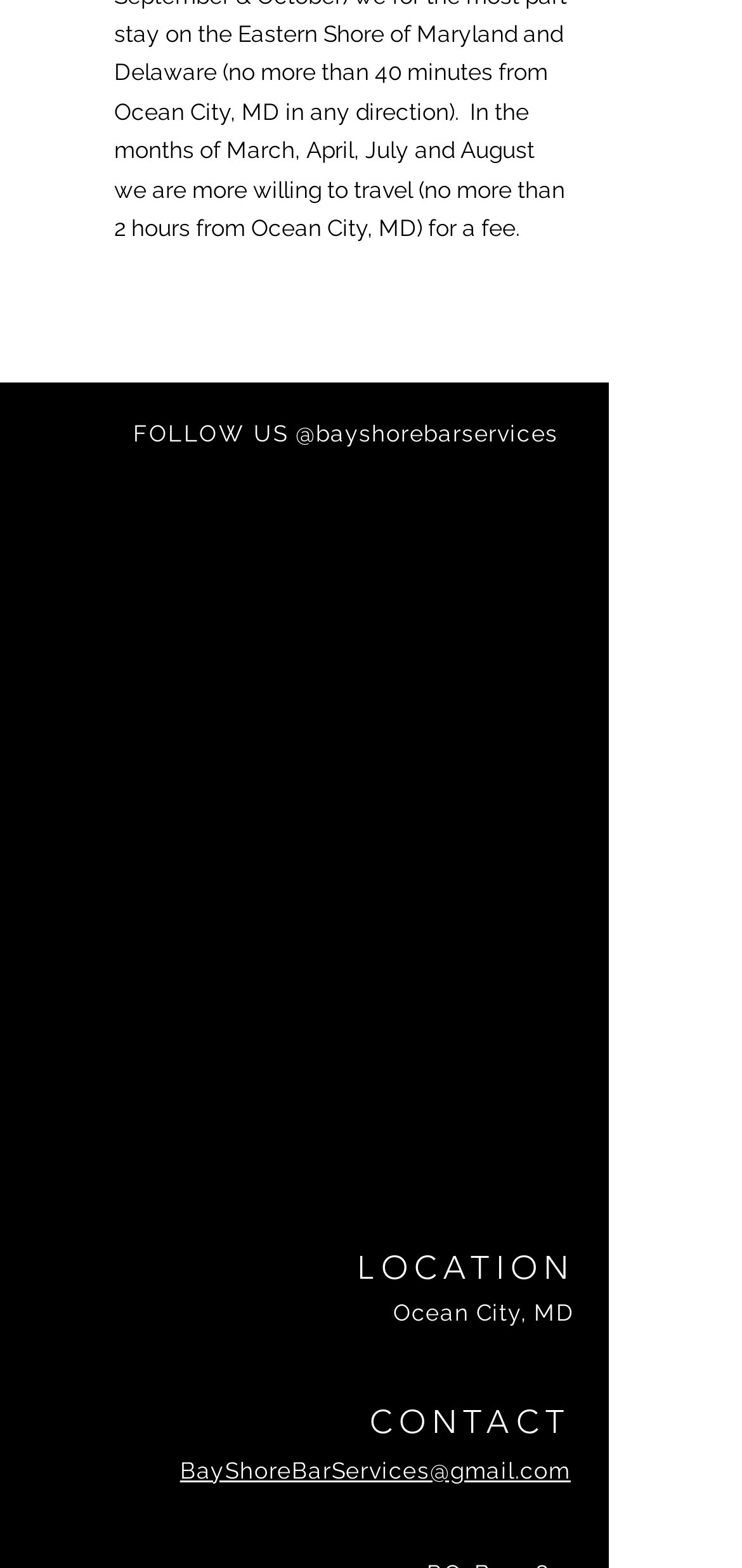What is the purpose of the 'FOLLOW US' section?
Provide a detailed answer to the question, using the image to inform your response.

The heading 'FOLLOW US @bayshorebarservices' suggests that this section is intended for users to follow BayShoreBarServices on social media platforms, such as Instagram and Facebook.